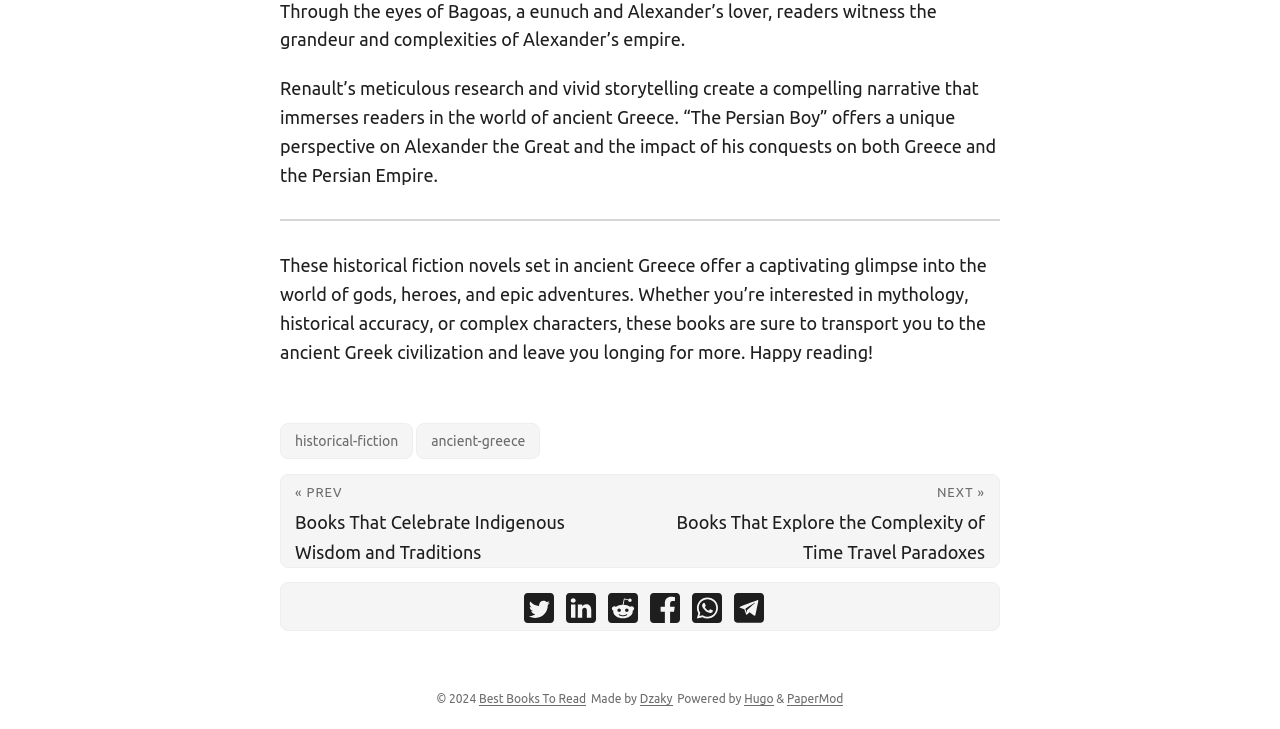Can you identify the bounding box coordinates of the clickable region needed to carry out this instruction: 'Click on the 'historical-fiction' link'? The coordinates should be four float numbers within the range of 0 to 1, stated as [left, top, right, bottom].

[0.219, 0.58, 0.323, 0.629]